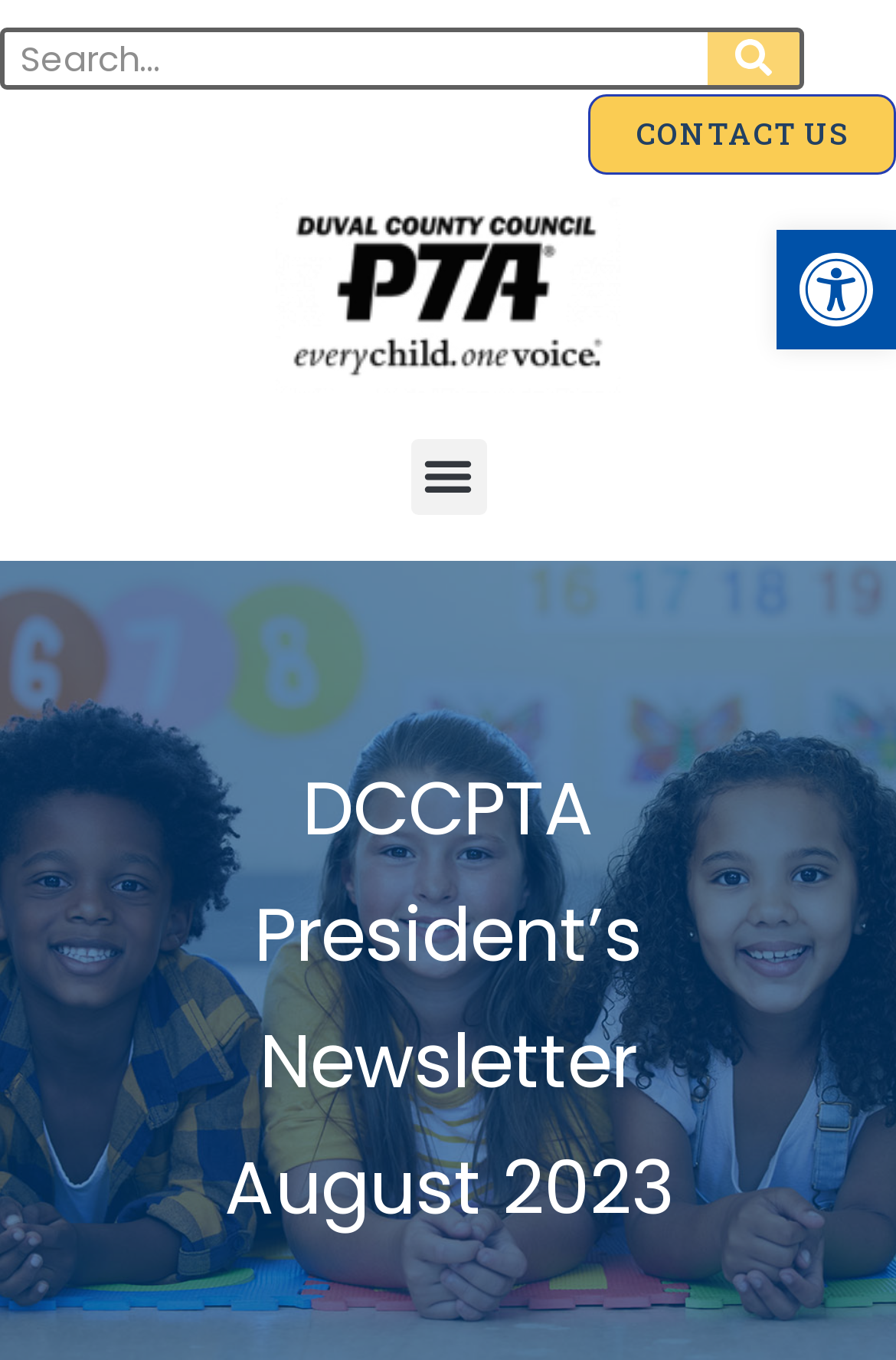Refer to the element description Open toolbar Accessibility Tools and identify the corresponding bounding box in the screenshot. Format the coordinates as (top-left x, top-left y, bottom-right x, bottom-right y) with values in the range of 0 to 1.

[0.867, 0.169, 1.0, 0.257]